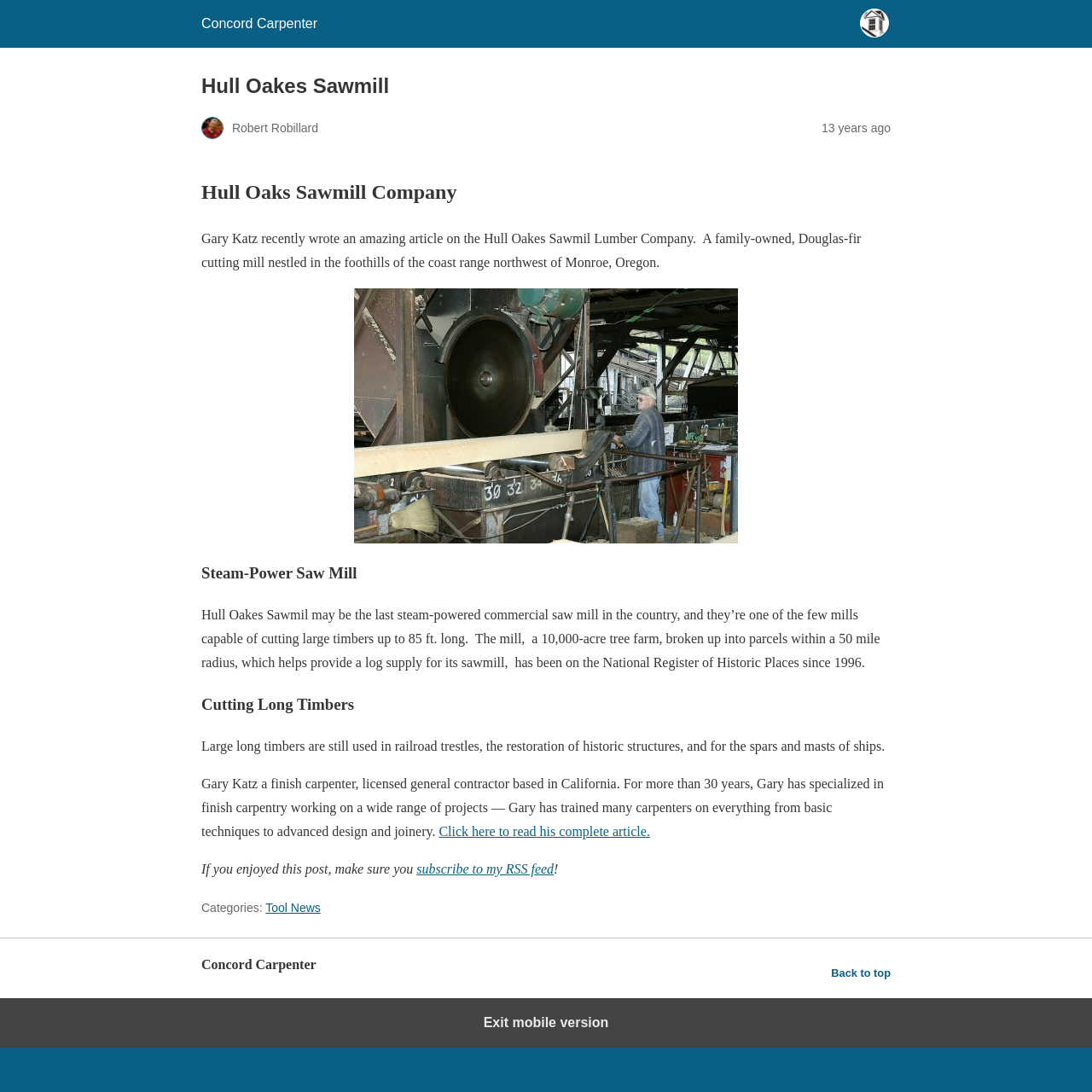Create a detailed summary of the webpage's content and design.

The webpage is about Hull Oakes Sawmill Company, a family-owned, Douglas-fir cutting mill located in the foothills of the coast range northwest of Monroe, Oregon. At the top left corner, there is a site icon link with a small image. Below it, there is a large article section that takes up most of the page. 

The article section starts with a header that contains the title "Hull Oakes Sawmill" and an image of Robert Robillard. To the right of the image, there is a time stamp indicating that the article was posted 13 years ago. 

Below the header, there is a subheading "Hull Oaks Sawmill Company" followed by a paragraph of text that describes the company. The text is written by Gary Katz, who recently wrote an amazing article about the company. 

Further down, there is a link to the article "Hull Oakes Sawmill" with an image of the sawmill. The link is followed by three headings: "Steam-Power Saw Mill", "Cutting Long Timbers", and "Large long timbers are still used in railroad trestles...". Each heading is followed by a paragraph of text that provides more information about the sawmill and its operations. 

At the bottom of the article section, there is a link to read the complete article by Gary Katz, a finish carpenter and licensed general contractor. Below the link, there is a call to action to subscribe to the RSS feed. 

The footer section is located at the bottom of the page and contains a category link "Tool News" and a heading "Concord Carpenter". There is also a "Back to top" link and an "Exit mobile version" link at the very bottom of the page.